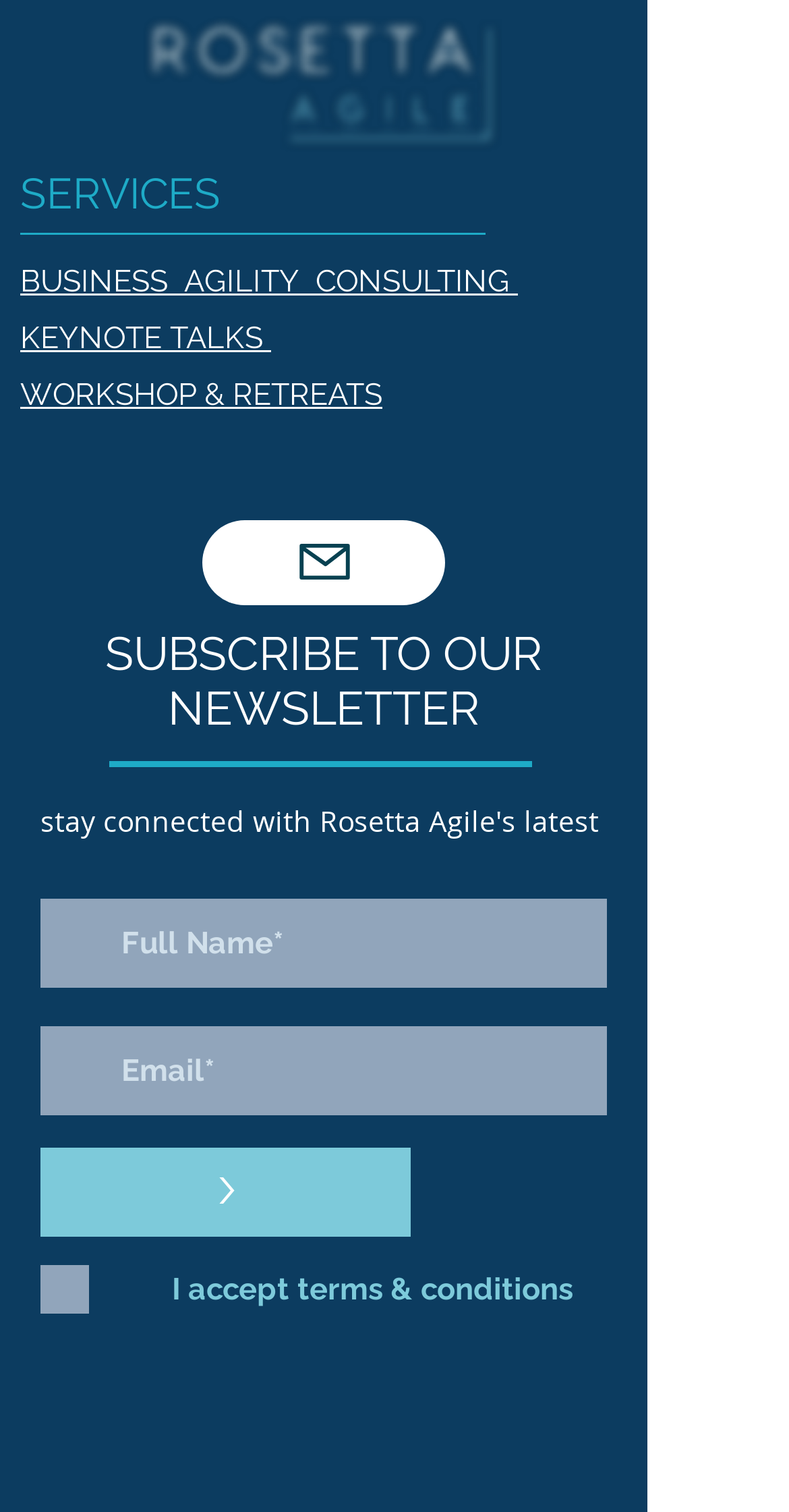How many social media links are available?
Please ensure your answer is as detailed and informative as possible.

I found a list element labeled 'Social Bar' which contains a single link to LinkedIn, indicating that there is only one social media link available on the webpage.